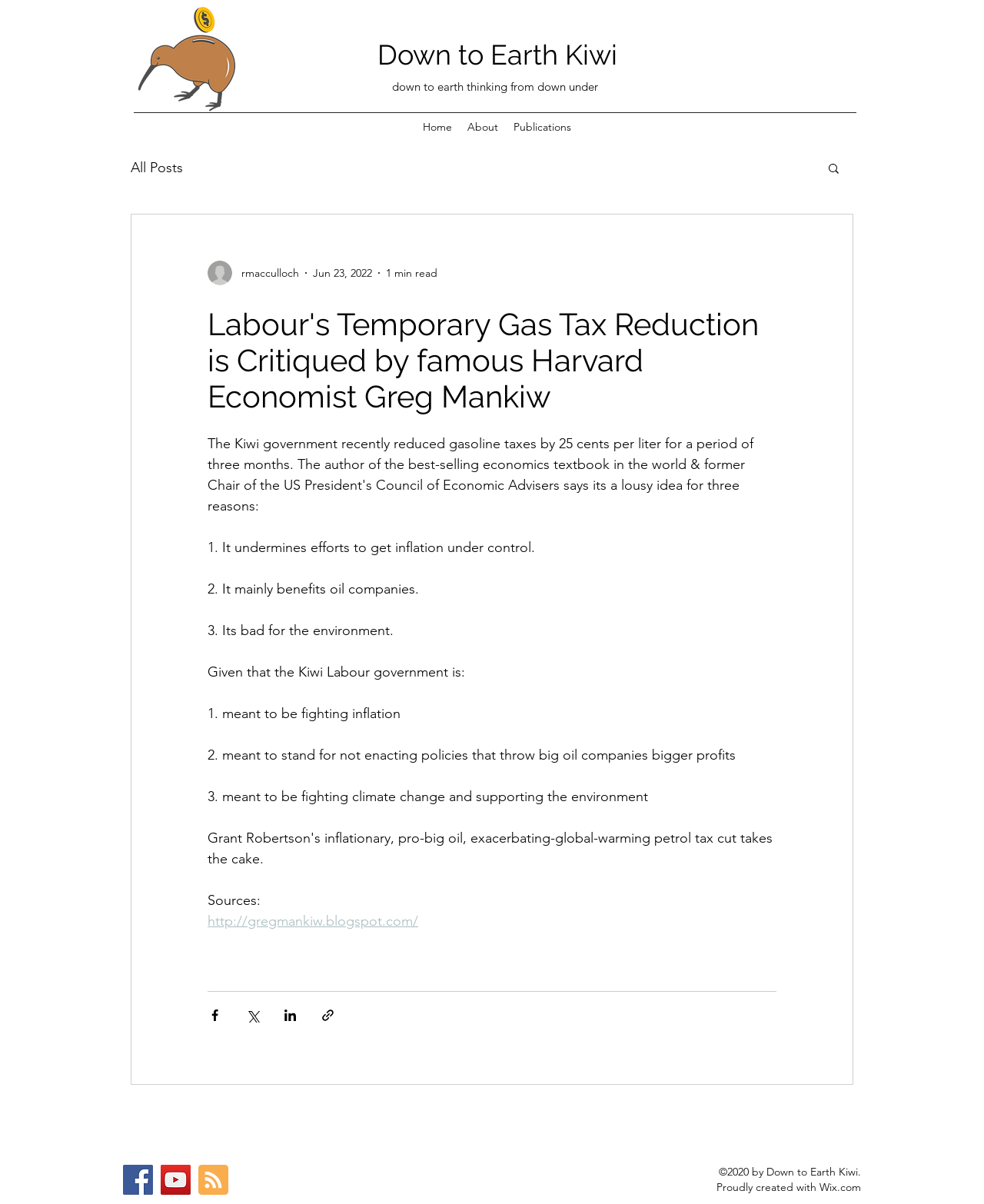Respond with a single word or phrase for the following question: 
What is the name of the website?

Down to Earth Kiwi